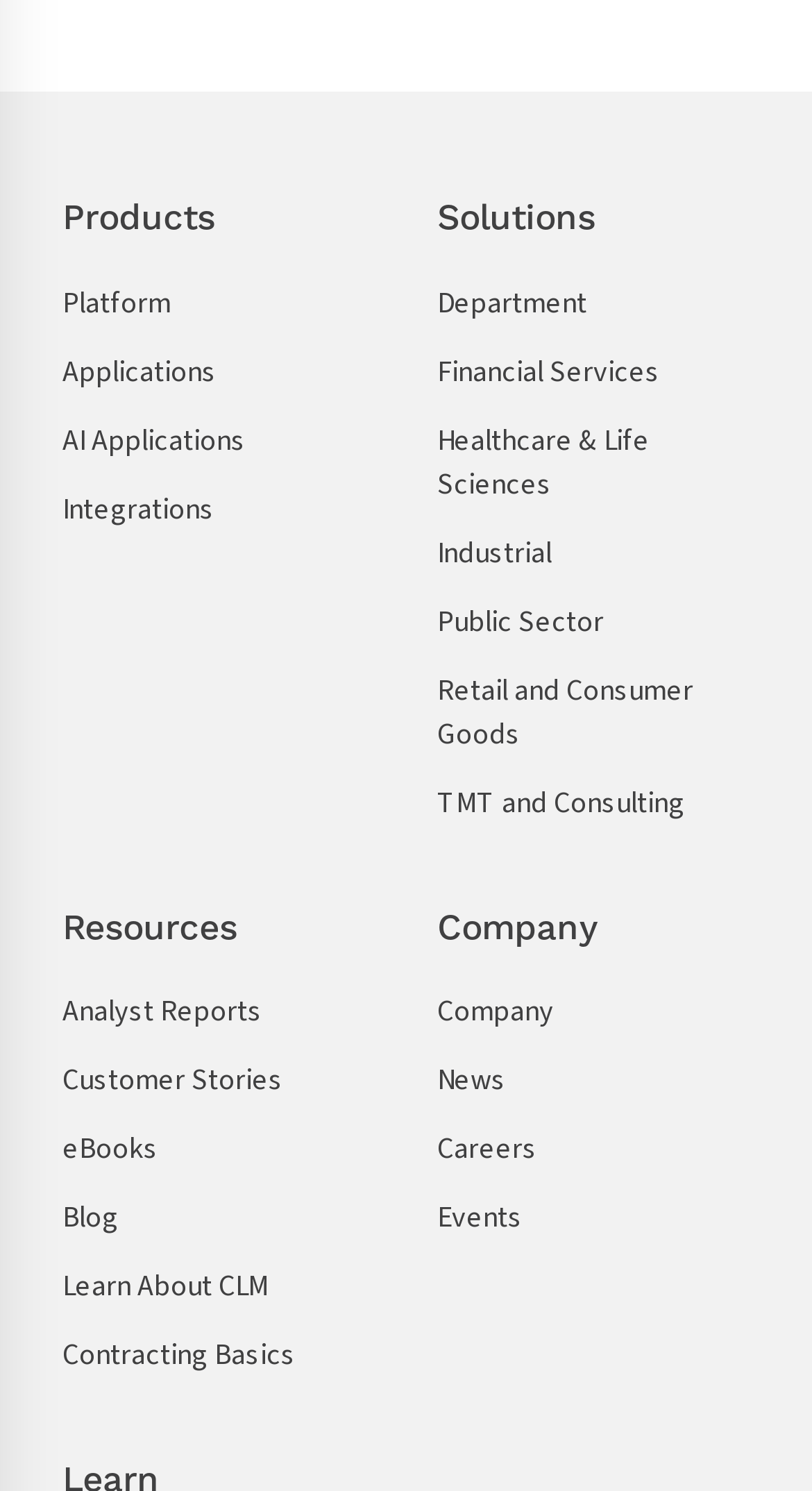Determine the bounding box coordinates of the clickable element to complete this instruction: "View Customer Stories". Provide the coordinates in the format of four float numbers between 0 and 1, [left, top, right, bottom].

[0.077, 0.711, 0.349, 0.74]